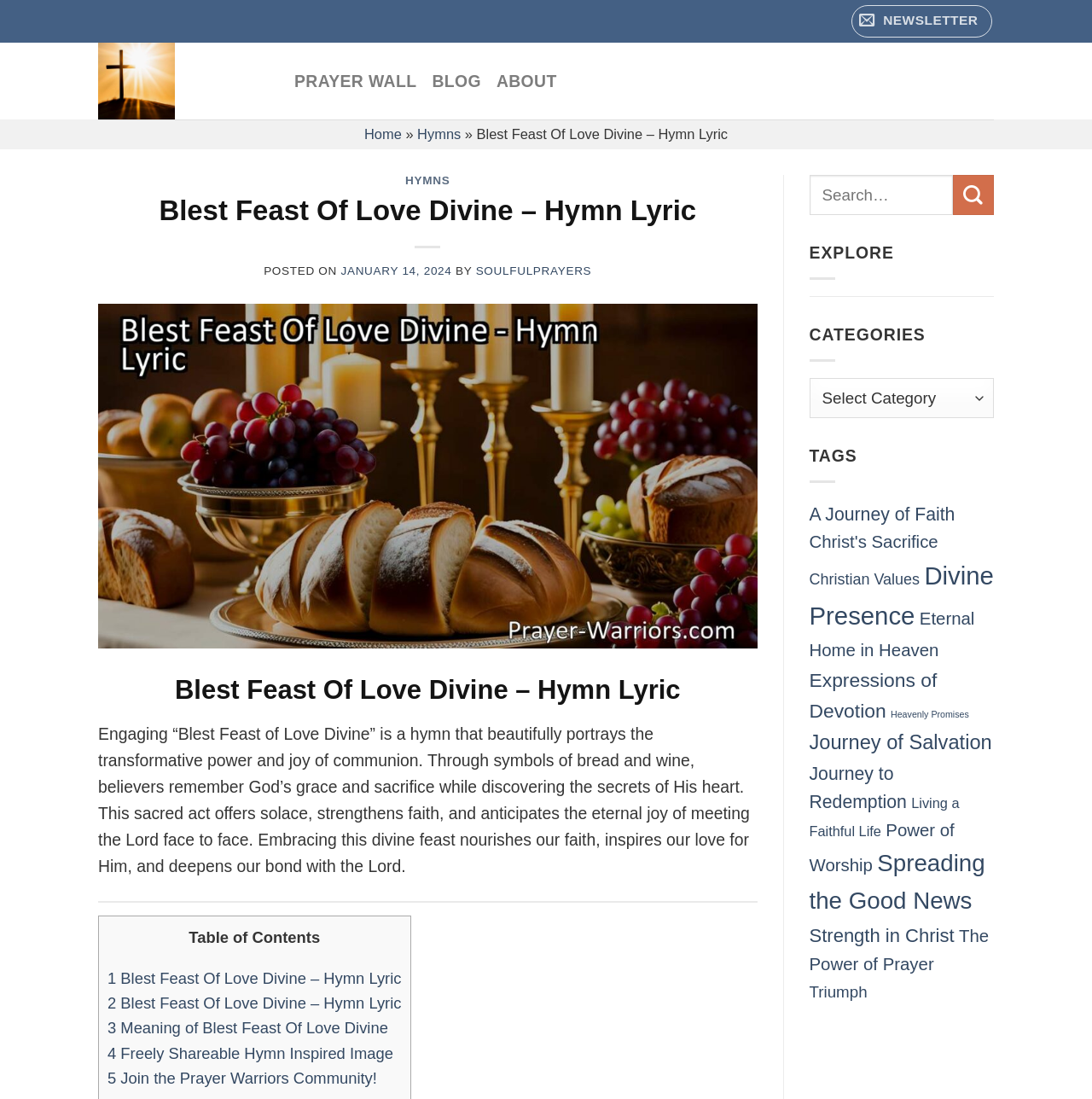Identify the bounding box coordinates of the element that should be clicked to fulfill this task: "Read the 'Blest Feast Of Love Divine – Hymn Lyric' article". The coordinates should be provided as four float numbers between 0 and 1, i.e., [left, top, right, bottom].

[0.09, 0.423, 0.693, 0.44]